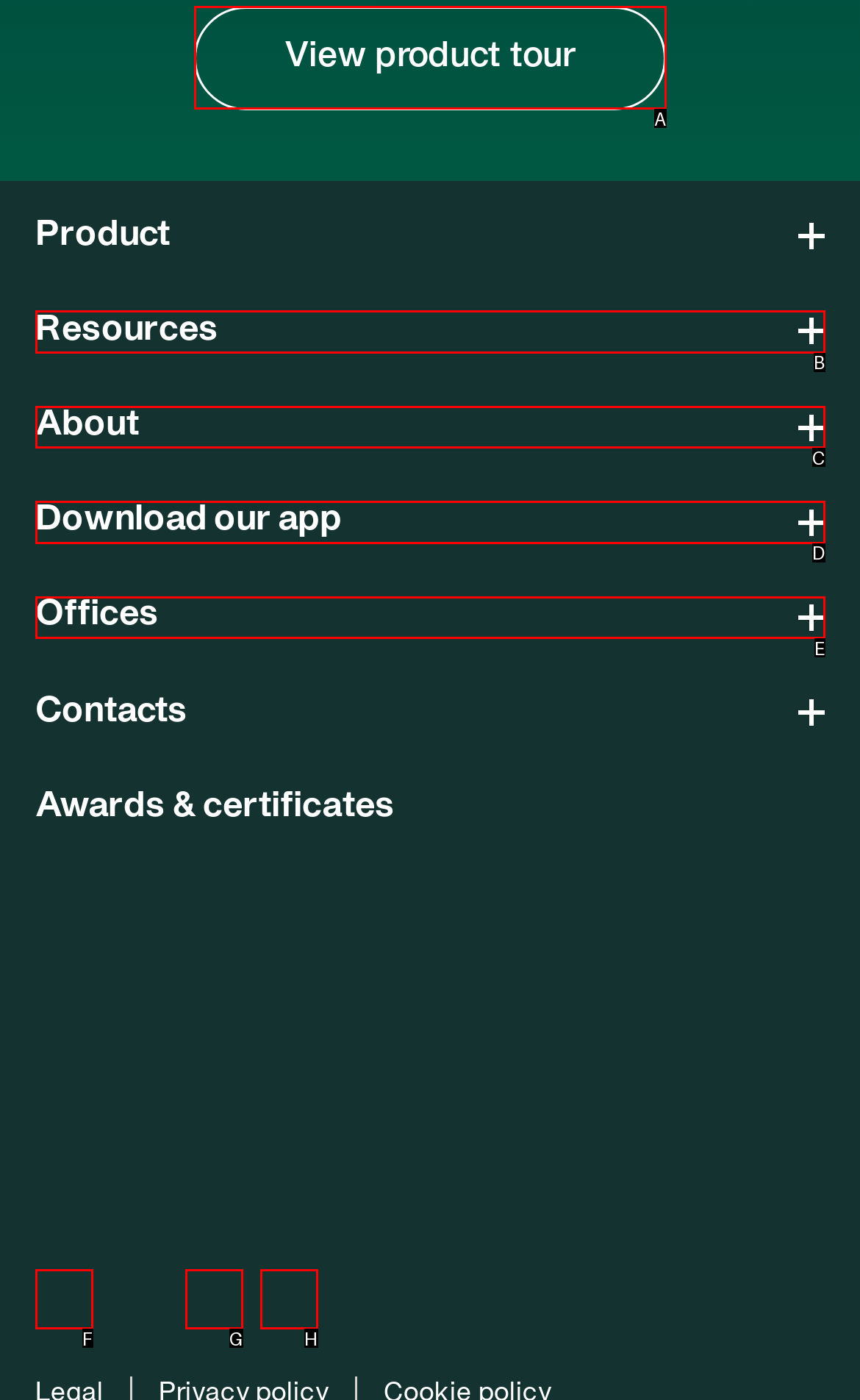From the given choices, indicate the option that best matches: Phil Hetherington
State the letter of the chosen option directly.

None